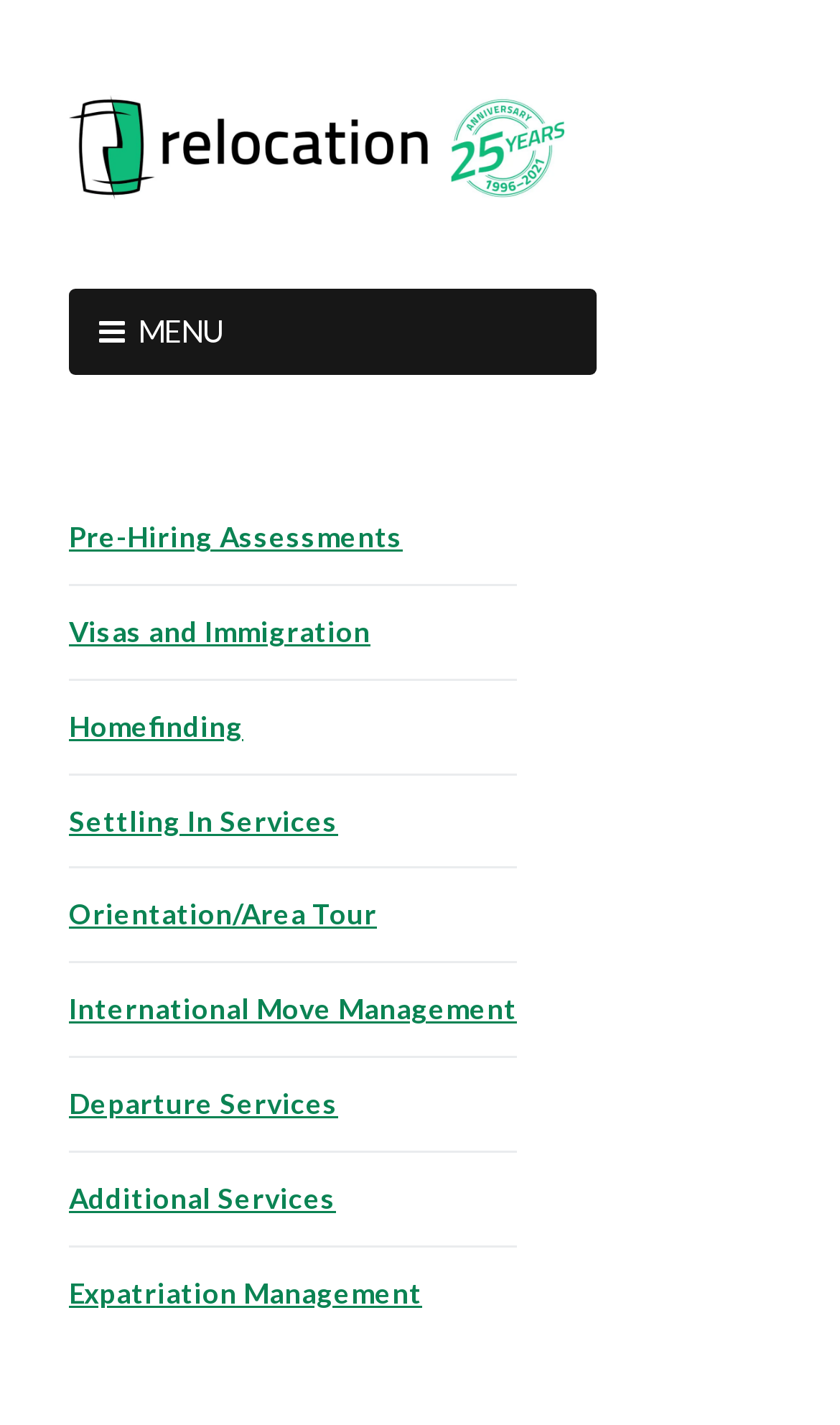Please identify the bounding box coordinates of the element that needs to be clicked to perform the following instruction: "View International Move Management".

[0.082, 0.696, 0.615, 0.72]